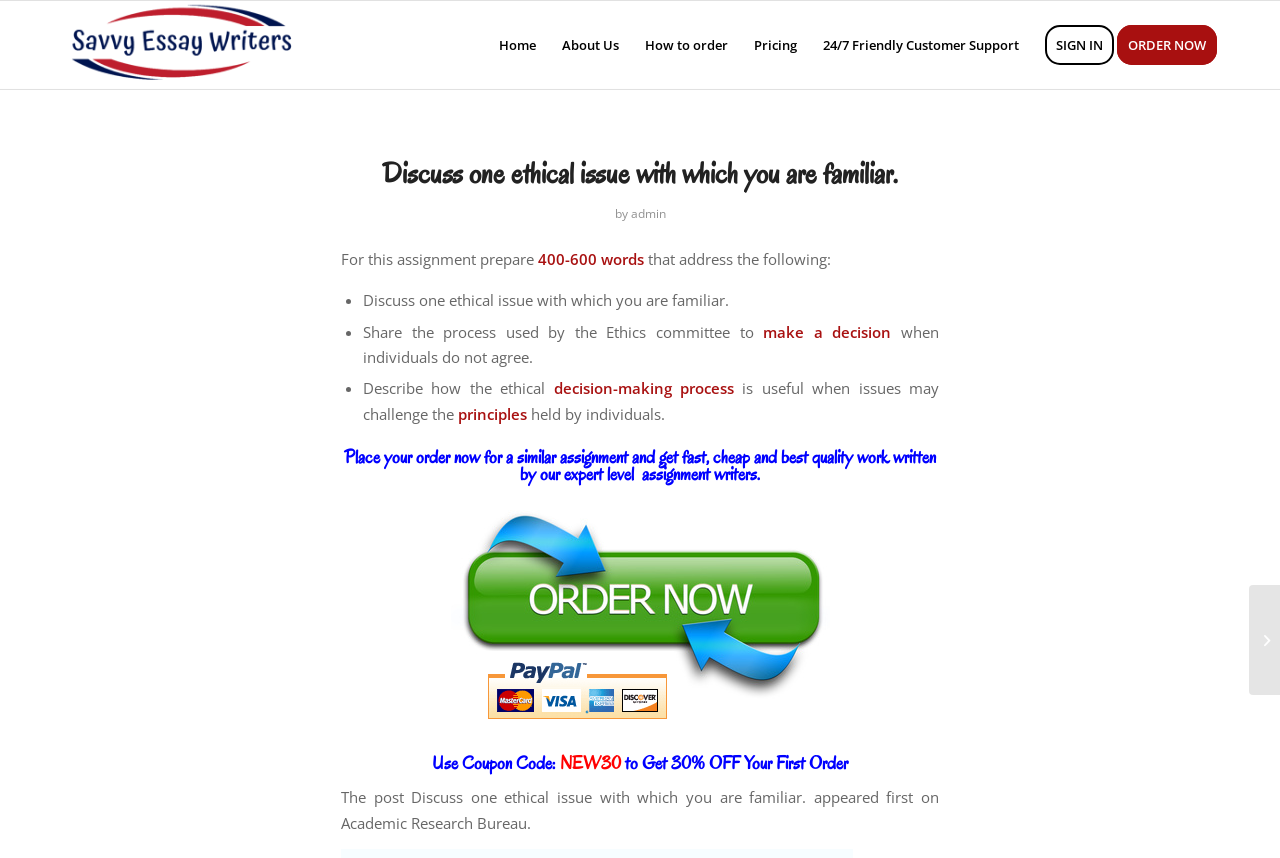Please locate the bounding box coordinates of the region I need to click to follow this instruction: "Click on the 'Pricing' menu item".

[0.579, 0.001, 0.633, 0.104]